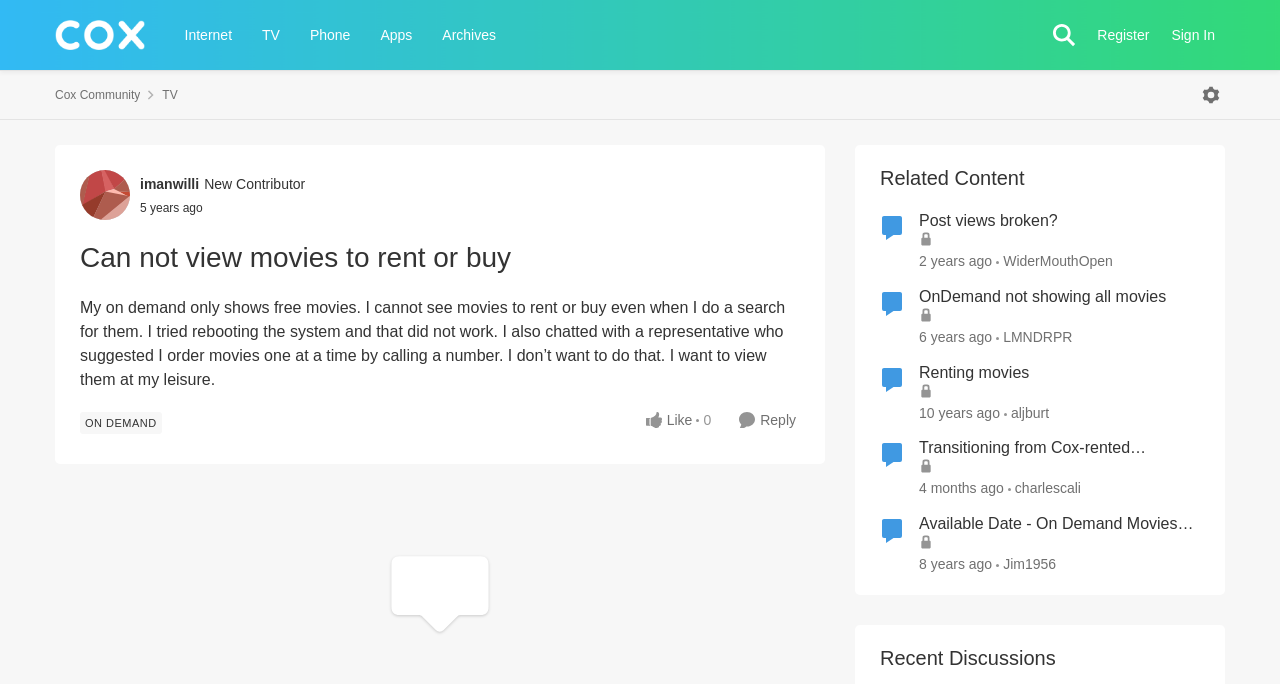Respond to the question with just a single word or phrase: 
What is the text on the button at the top right corner of the webpage?

Search